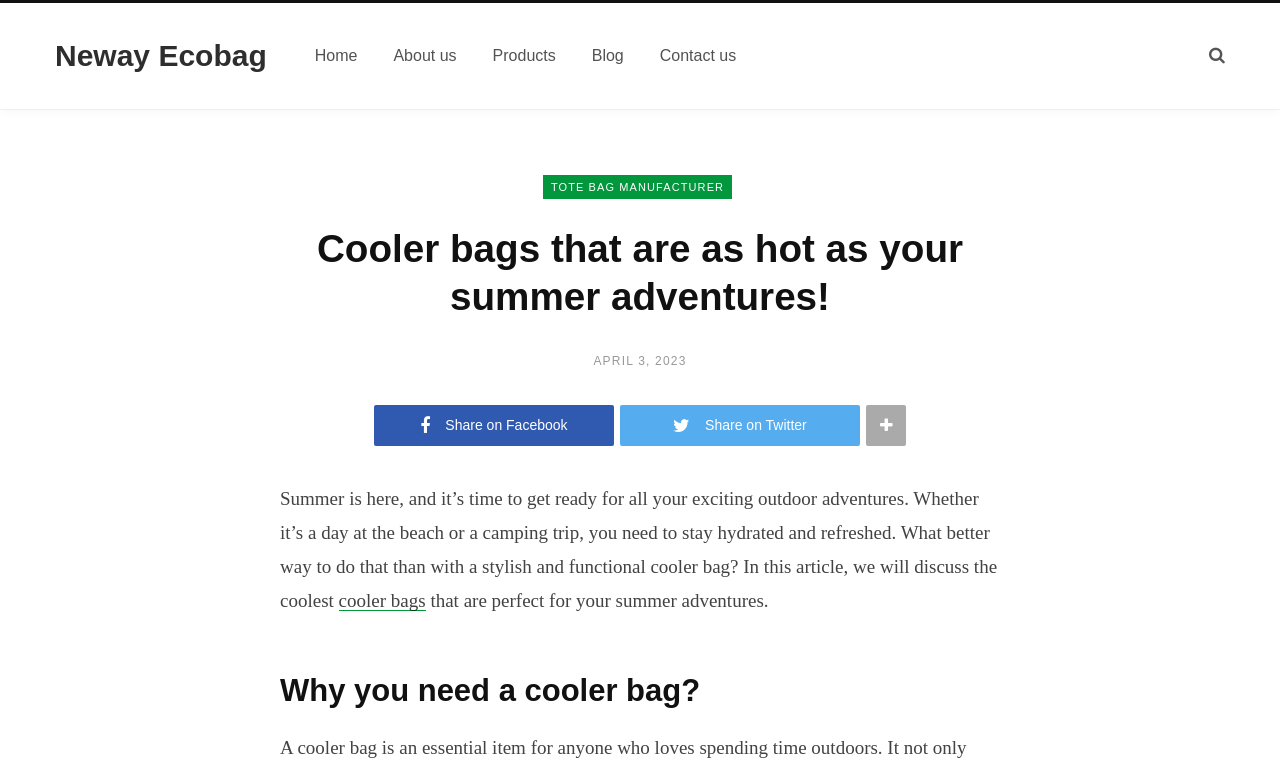Locate the bounding box coordinates of the item that should be clicked to fulfill the instruction: "Learn about the company".

[0.293, 0.028, 0.371, 0.12]